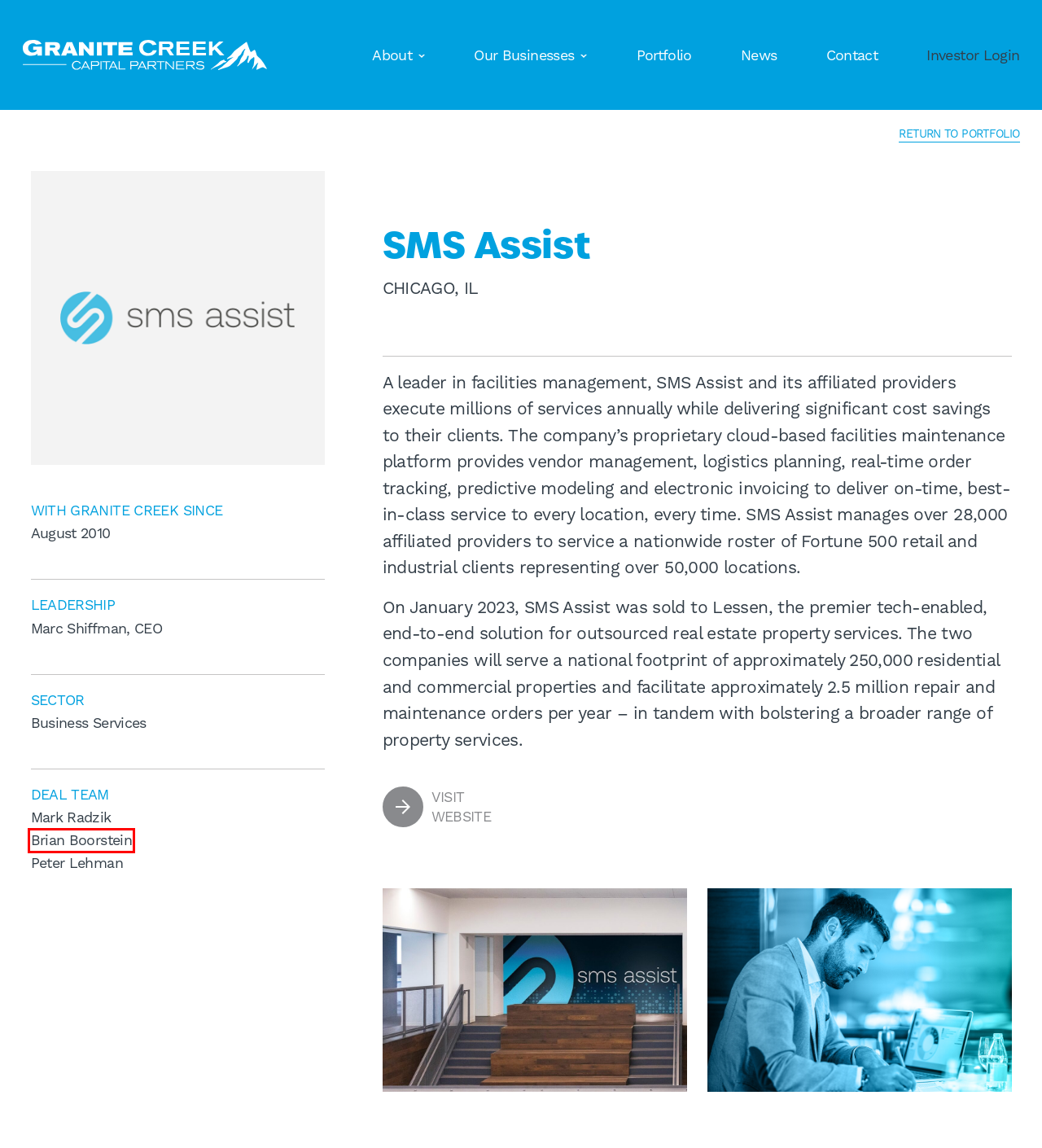You are provided a screenshot of a webpage featuring a red bounding box around a UI element. Choose the webpage description that most accurately represents the new webpage after clicking the element within the red bounding box. Here are the candidates:
A. Executive Council - Granite Creek Capital Partners
B. About - Granite Creek Capital Partners
C. Peter Lehman - Granite Creek Capital Partners
D. Contact - Granite Creek Capital Partners
E. Team - Granite Creek Capital Partners
F. Careers - Granite Creek Capital Partners
G. Brian Boorstein - Granite Creek Capital Partners
H. Portfolio - Granite Creek Capital Partners

G